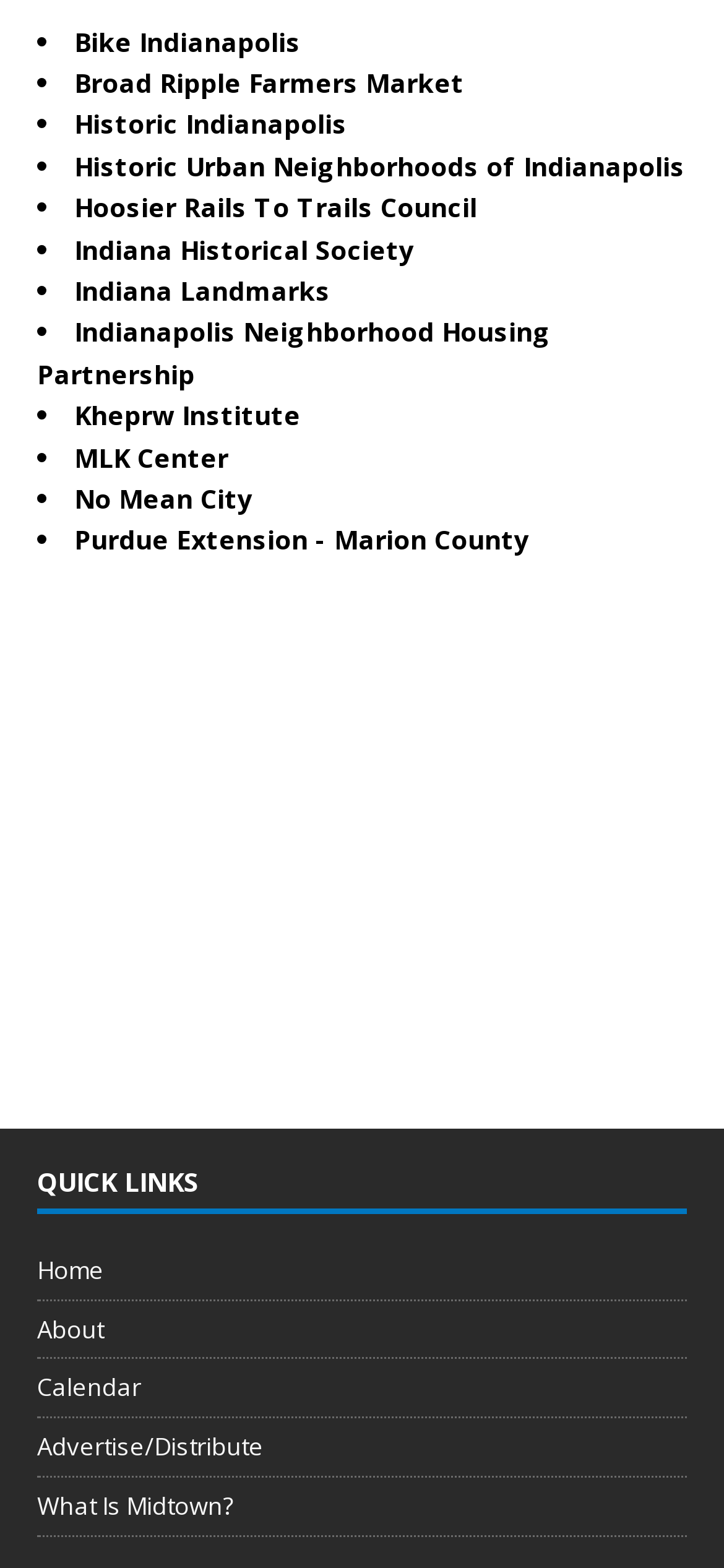Please determine the bounding box coordinates for the UI element described as: "Indiana Landmarks".

[0.103, 0.174, 0.456, 0.196]